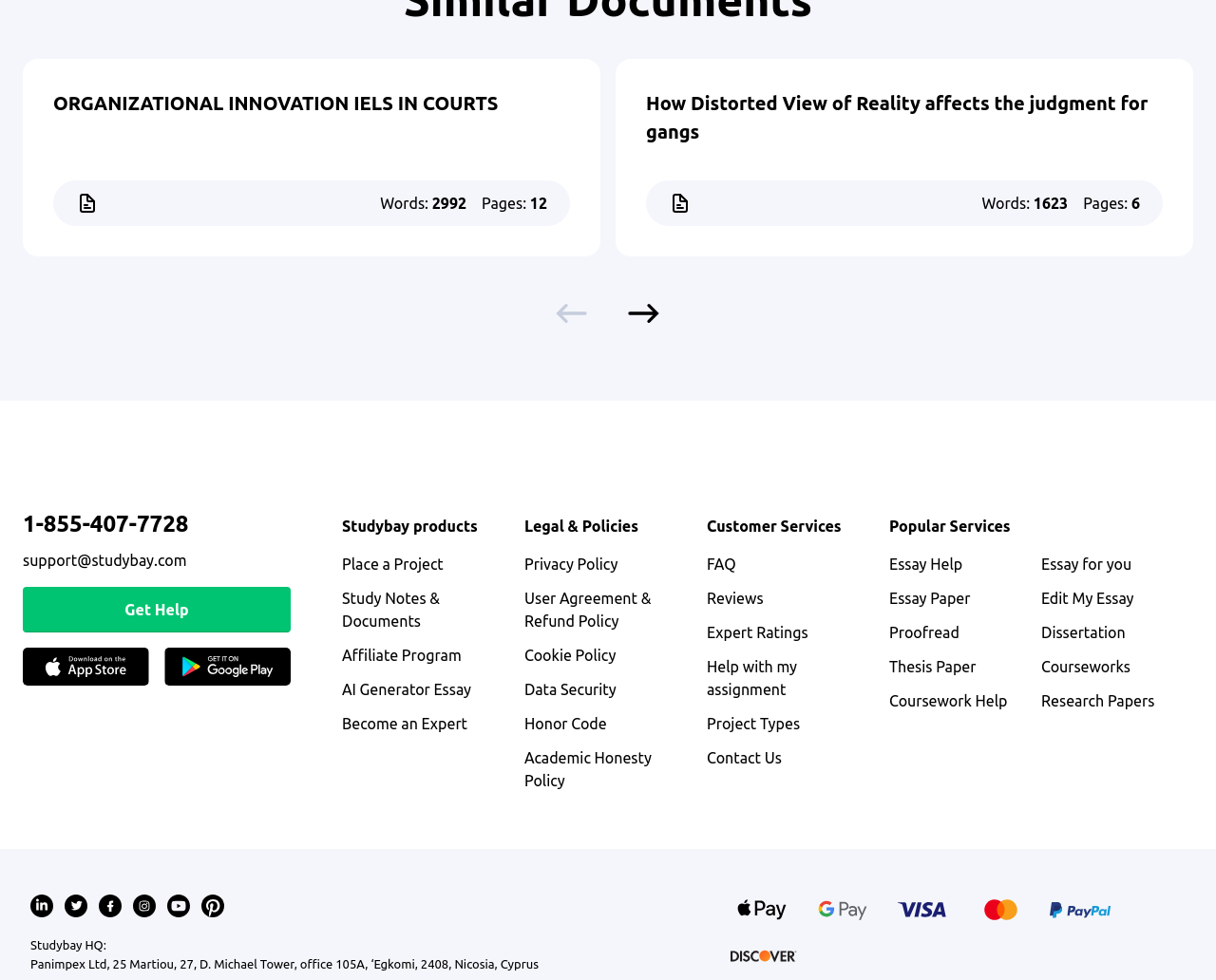What is the address of Studybay HQ?
Answer the question based on the image using a single word or a brief phrase.

Panimpex Ltd, 25 Martiou, 27, D. Michael Tower, office 105A, ‘Egkomi, 2408, Nicosia, Cyprus